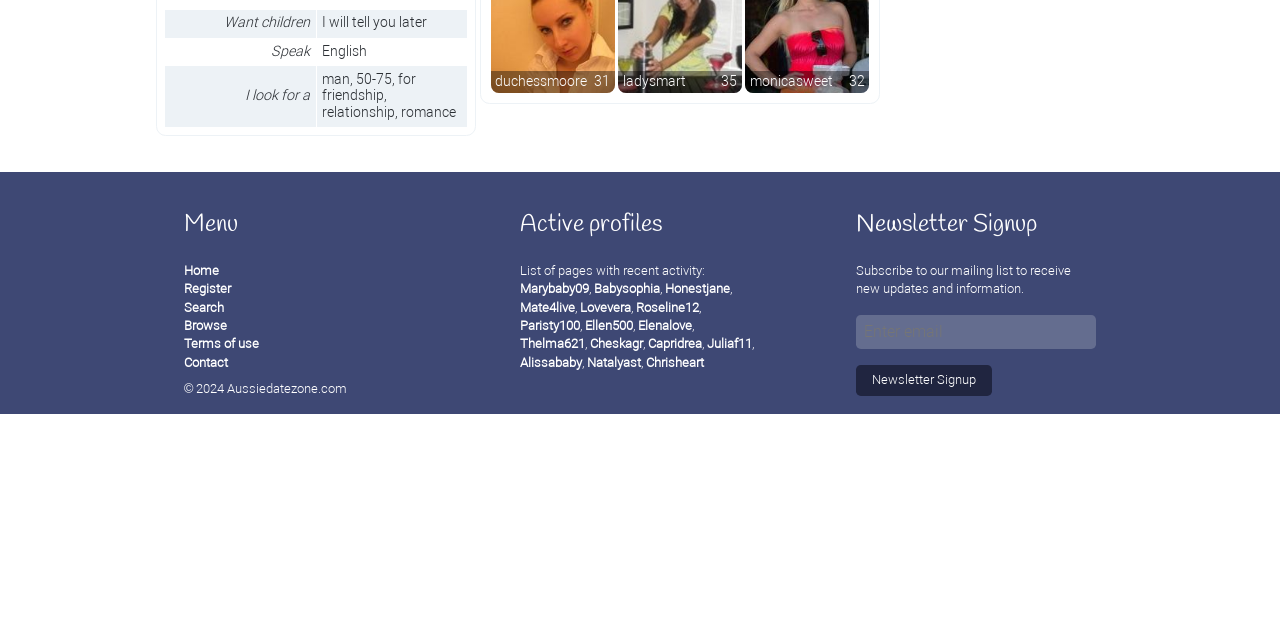Give the bounding box coordinates for this UI element: "Capridrea". The coordinates should be four float numbers between 0 and 1, arranged as [left, top, right, bottom].

[0.506, 0.525, 0.548, 0.549]